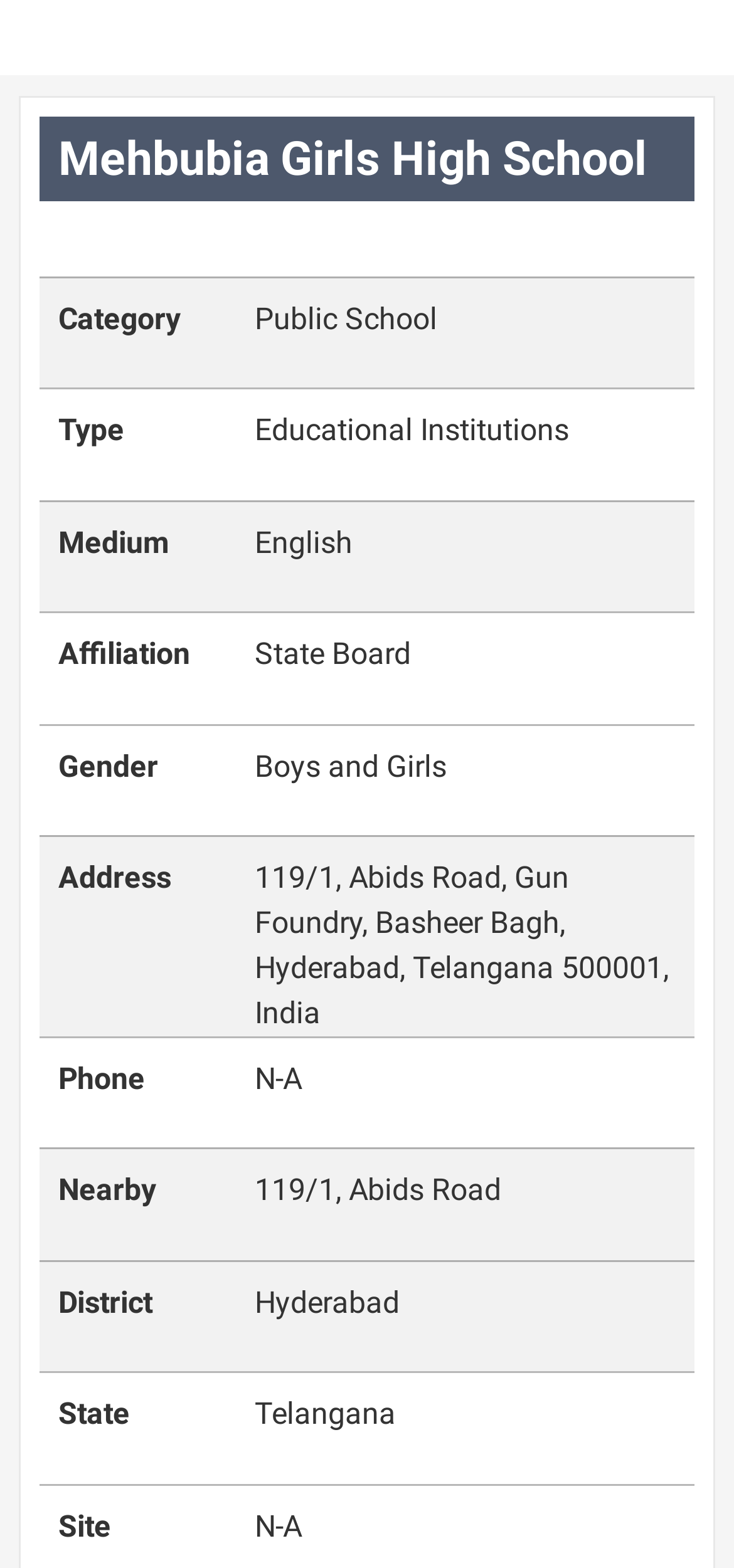What is the type of educational institution?
Please ensure your answer to the question is detailed and covers all necessary aspects.

The type of educational institution can be found in the section that lists the school's details, where it is specified as 'Public School'.